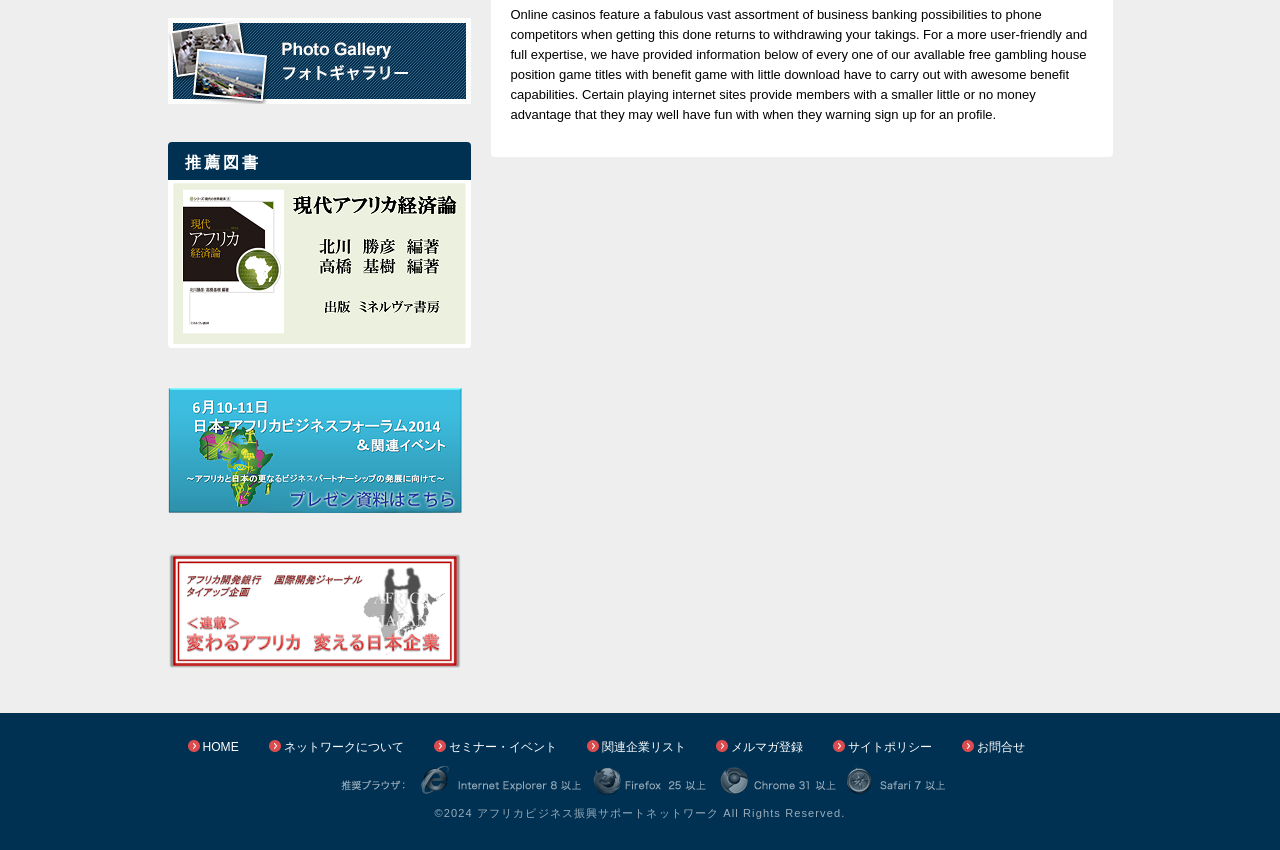What is the year mentioned in the copyright notice?
Look at the screenshot and respond with one word or a short phrase.

2024